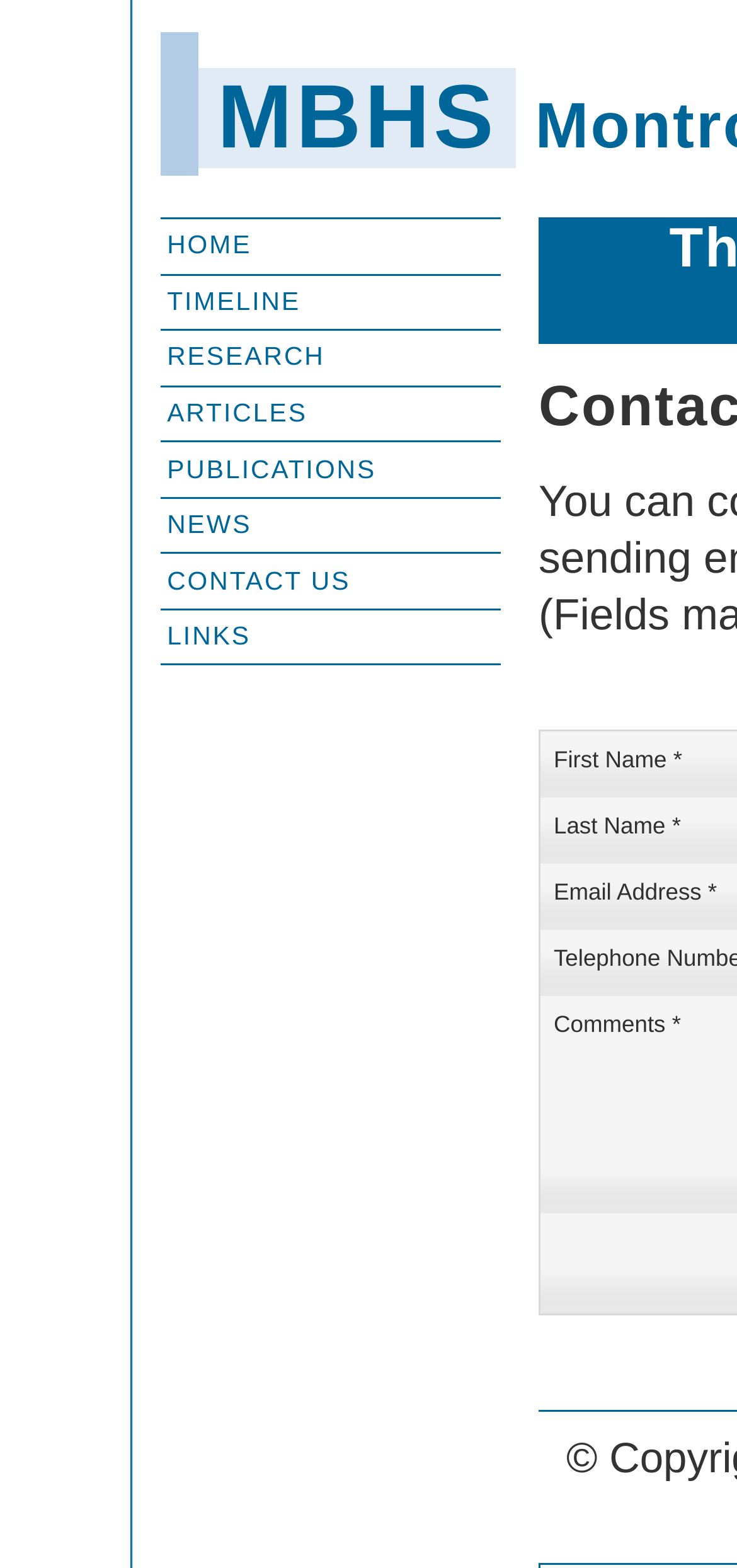Mark the bounding box of the element that matches the following description: "📣 Introducing Udemy’s AI Principles!".

None